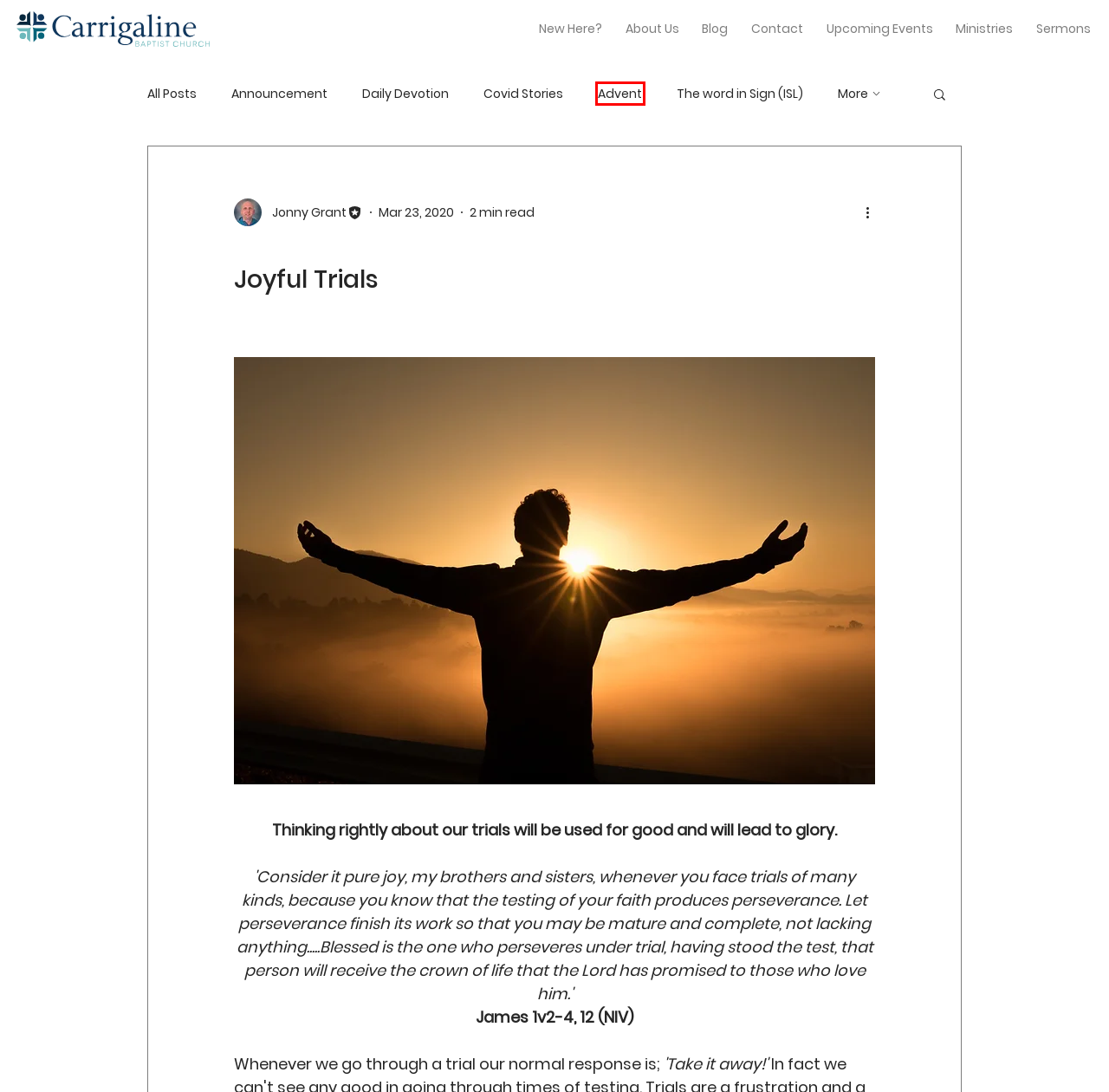You have a screenshot of a webpage with an element surrounded by a red bounding box. Choose the webpage description that best describes the new page after clicking the element inside the red bounding box. Here are the candidates:
A. Ministries | Carrigaline Baptist Church | Ireland
B. New Here? | Carrigaline Baptist Church | Ireland
C. Blog | Carrigaline Baptist
D. Calendar | Carrigaline Baptist Church | Ireland
E. Daily Devotion
F. About Us | Carrigaline Baptist Church | Ireland
G. The word in Sign (ISL)
H. Advent

H